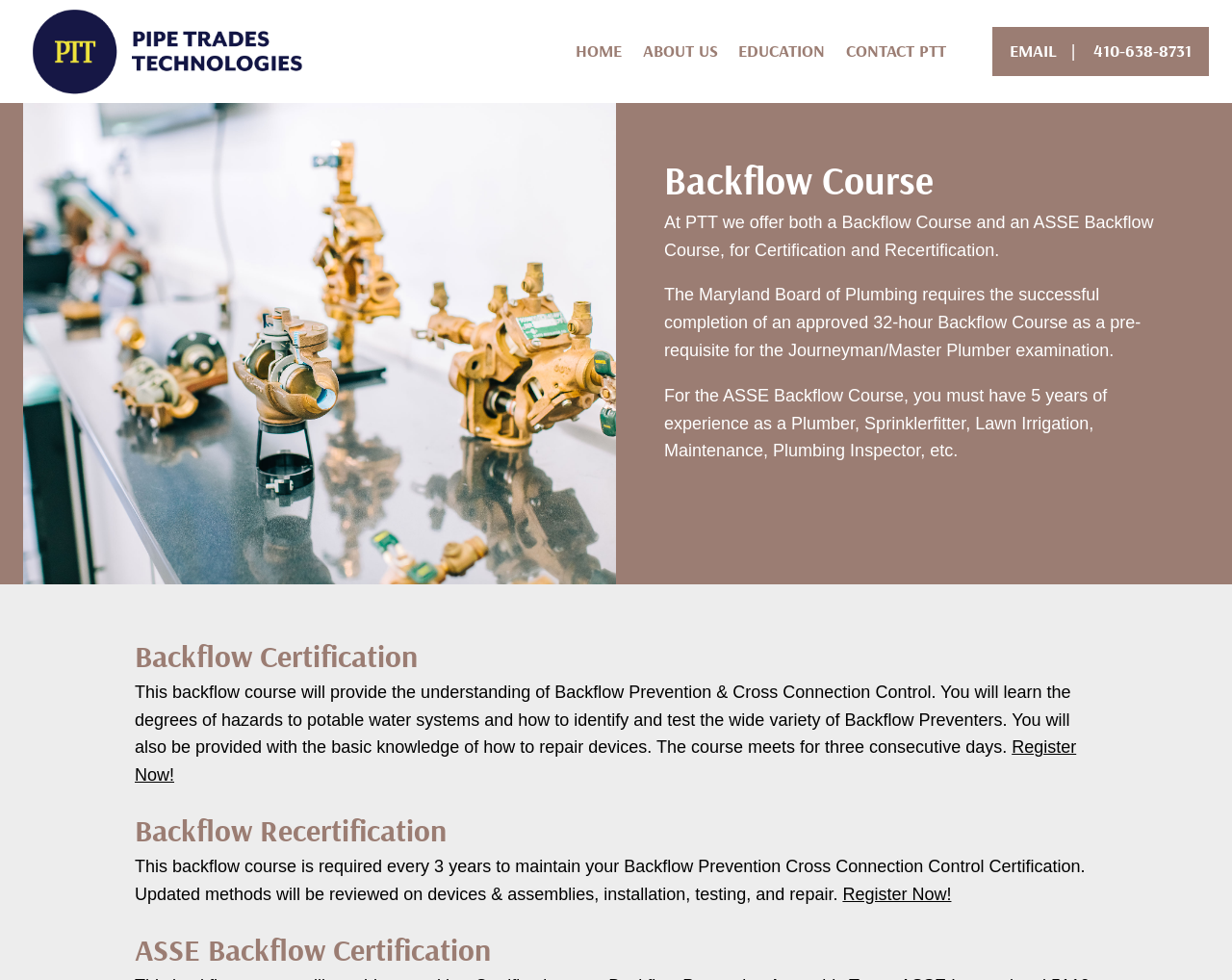Locate the bounding box coordinates of the element you need to click to accomplish the task described by this instruction: "Click on EDUCATION".

[0.591, 0.028, 0.678, 0.077]